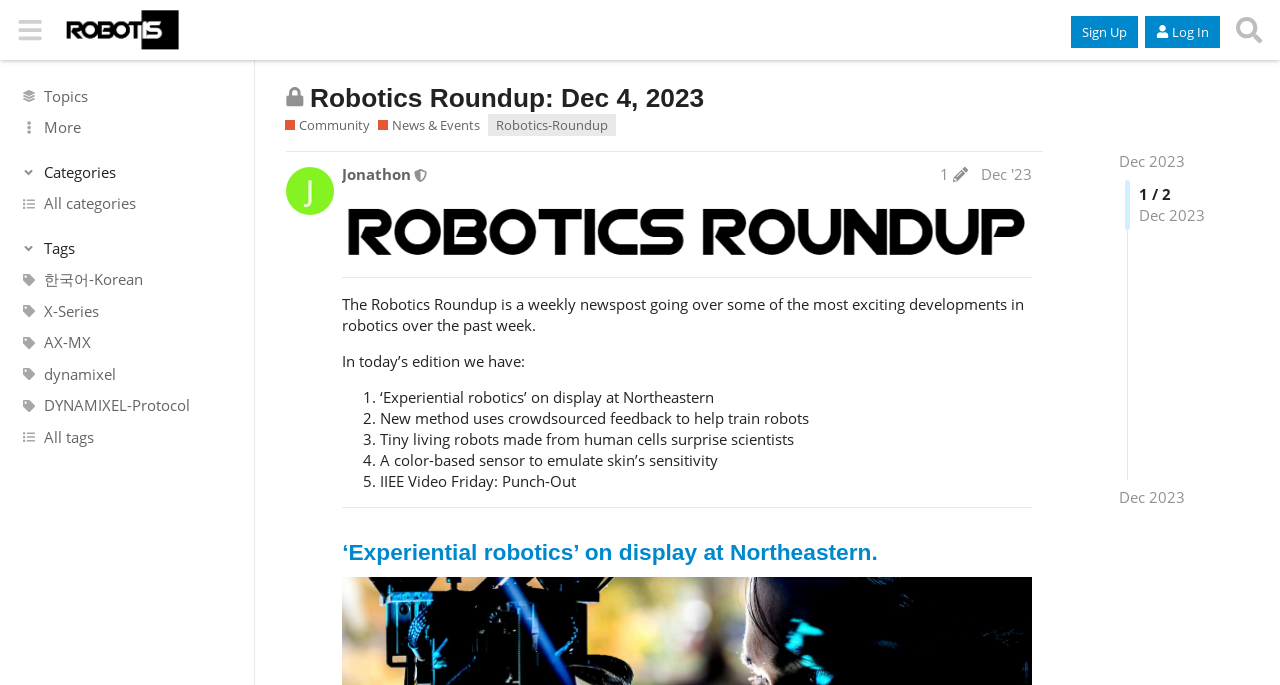Respond to the following question with a brief word or phrase:
What is the topic of the first news item?

Experiential robotics